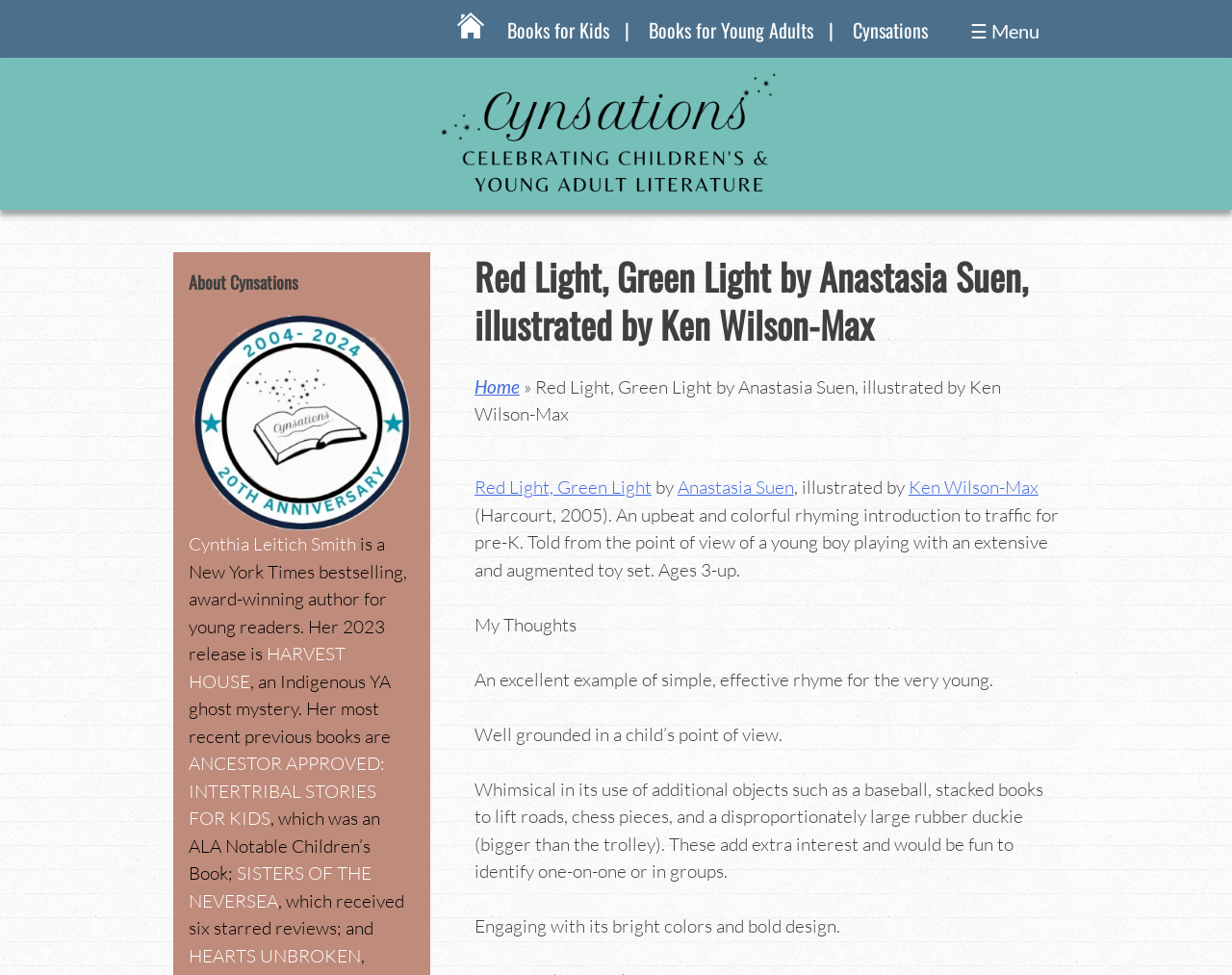Locate the bounding box of the user interface element based on this description: "Ultimate Auto Sales".

None